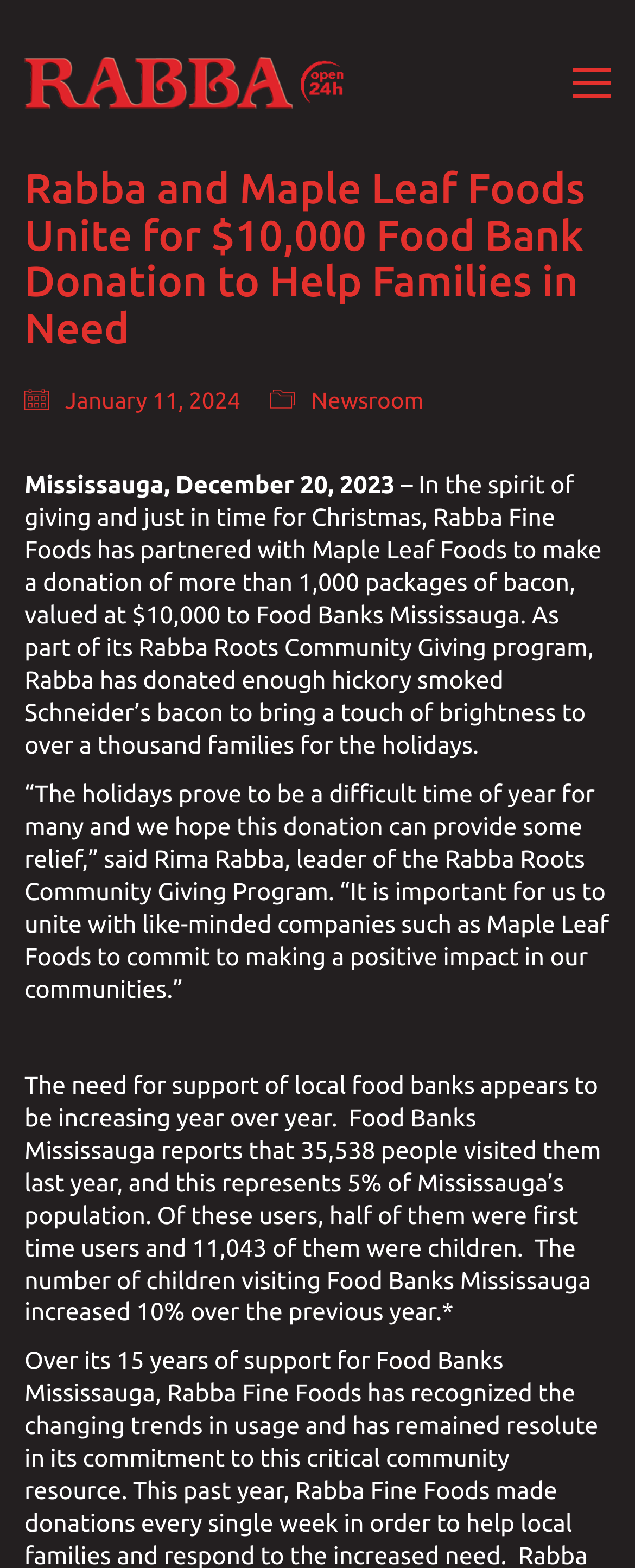Using the information shown in the image, answer the question with as much detail as possible: What is the percentage of Mississauga's population that visited Food Banks Mississauga last year?

I found the percentage of Mississauga's population that visited Food Banks Mississauga last year by reading the static text element that says 'Food Banks Mississauga reports that 35,538 people visited them last year, and this represents 5% of Mississauga’s population'.